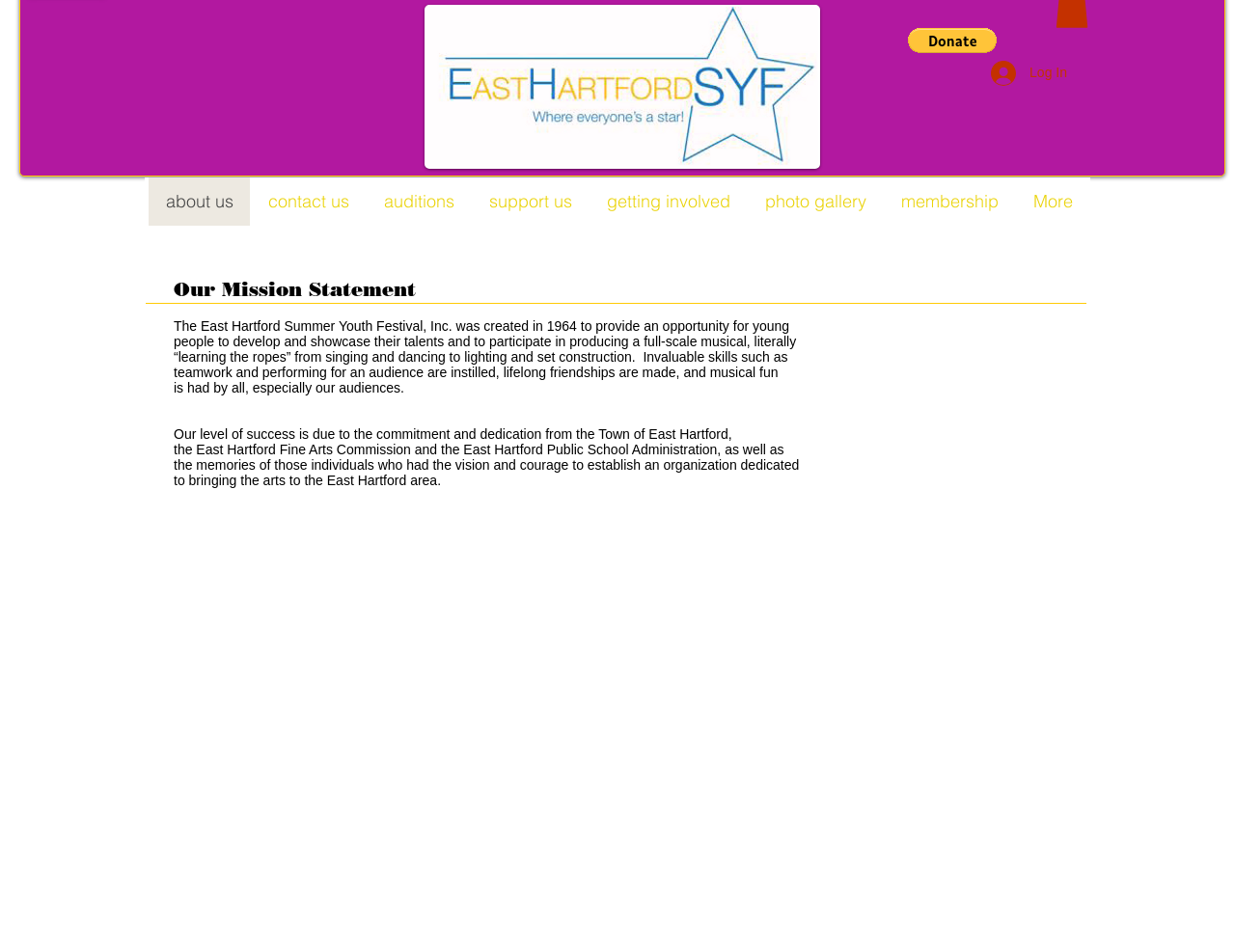Given the description "alt="PayPal Button" aria-label="Donate via PayPal"", provide the bounding box coordinates of the corresponding UI element.

[0.735, 0.029, 0.807, 0.056]